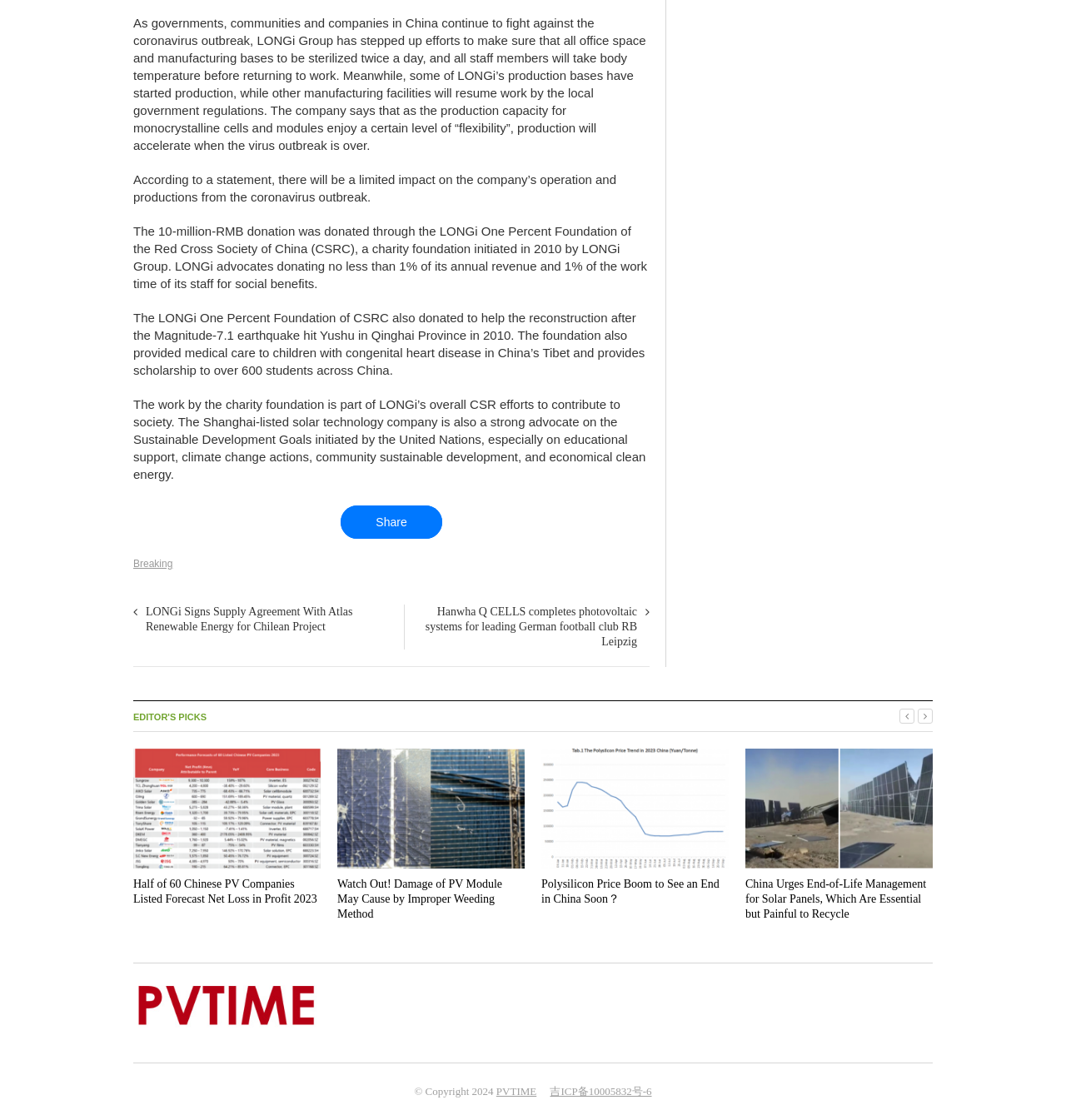Determine the bounding box coordinates of the region I should click to achieve the following instruction: "Click on 'Share'". Ensure the bounding box coordinates are four float numbers between 0 and 1, i.e., [left, top, right, bottom].

[0.32, 0.451, 0.415, 0.481]